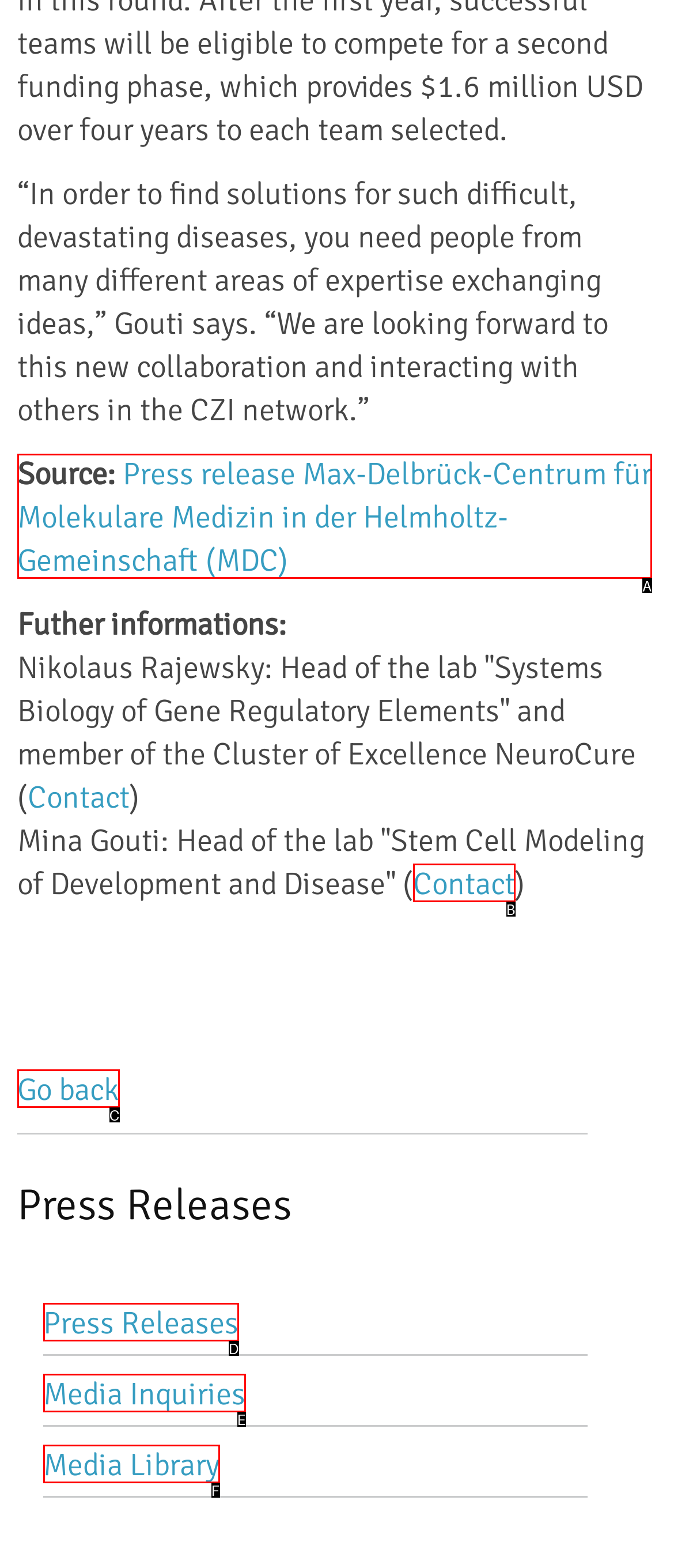Select the letter of the UI element that best matches: Media Inquiries
Answer with the letter of the correct option directly.

E